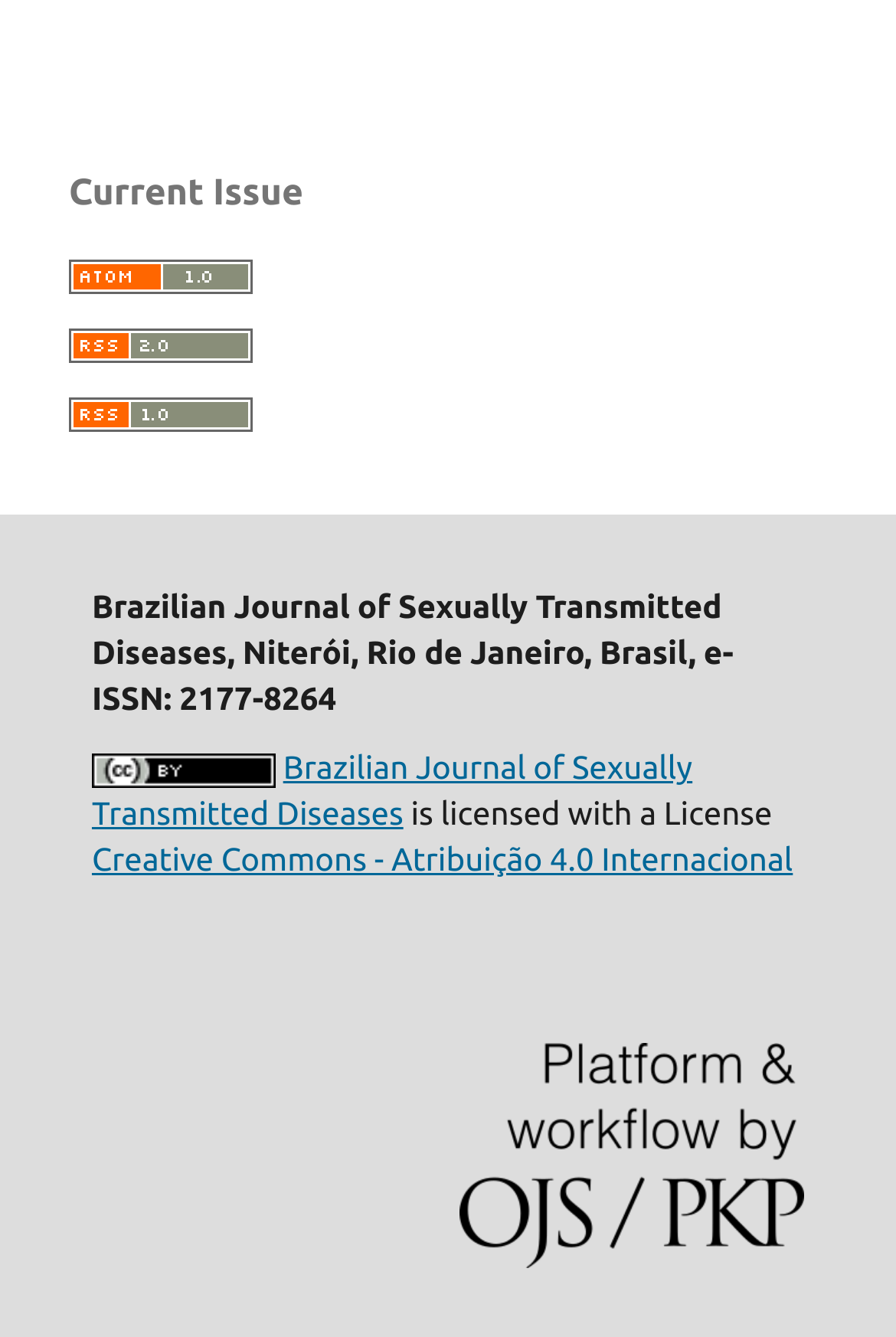What is the purpose of the logos at the top?
Examine the screenshot and reply with a single word or phrase.

RSS and Atom feeds